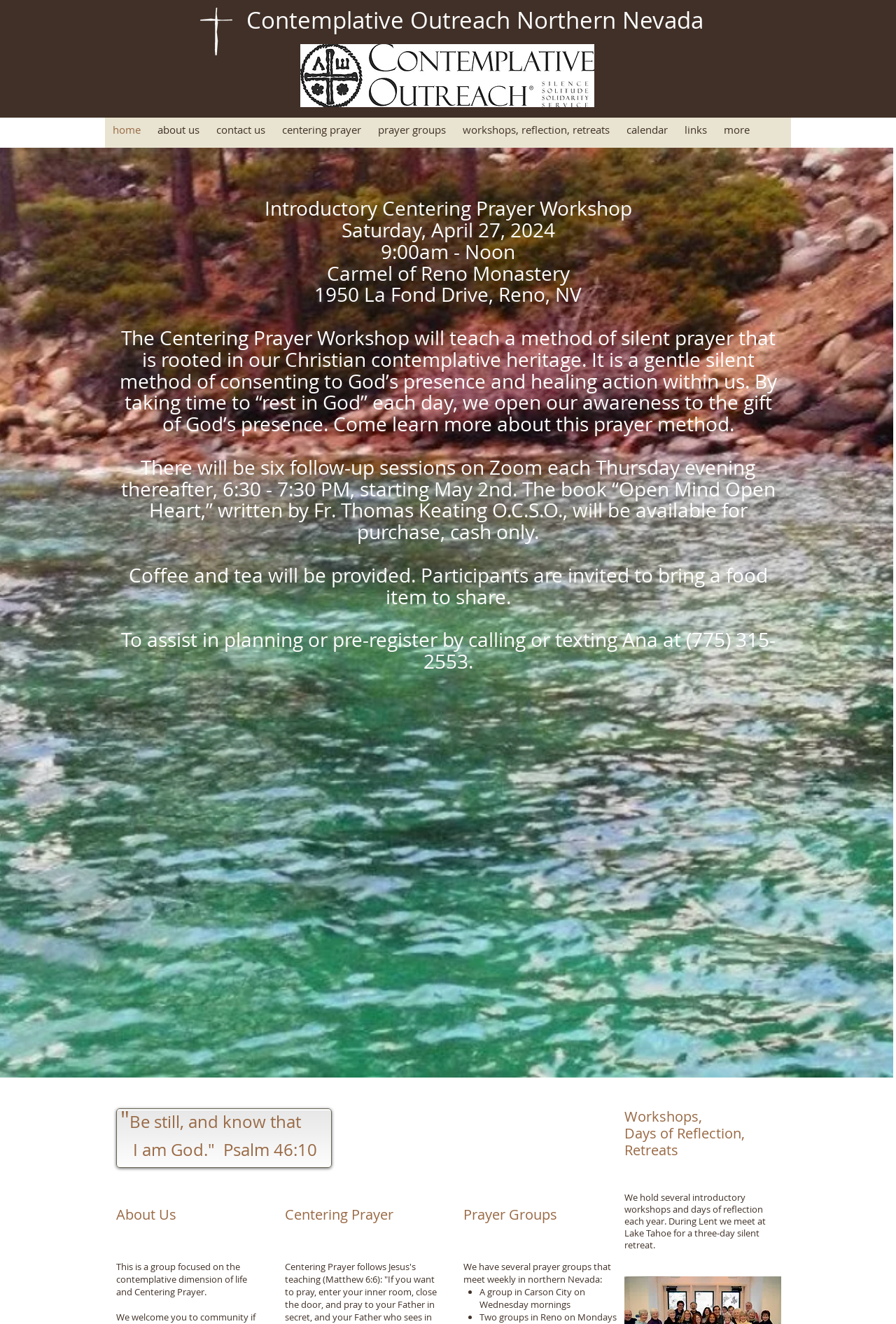Pinpoint the bounding box coordinates of the element to be clicked to execute the instruction: "click on the 'home' link".

[0.116, 0.089, 0.166, 0.108]